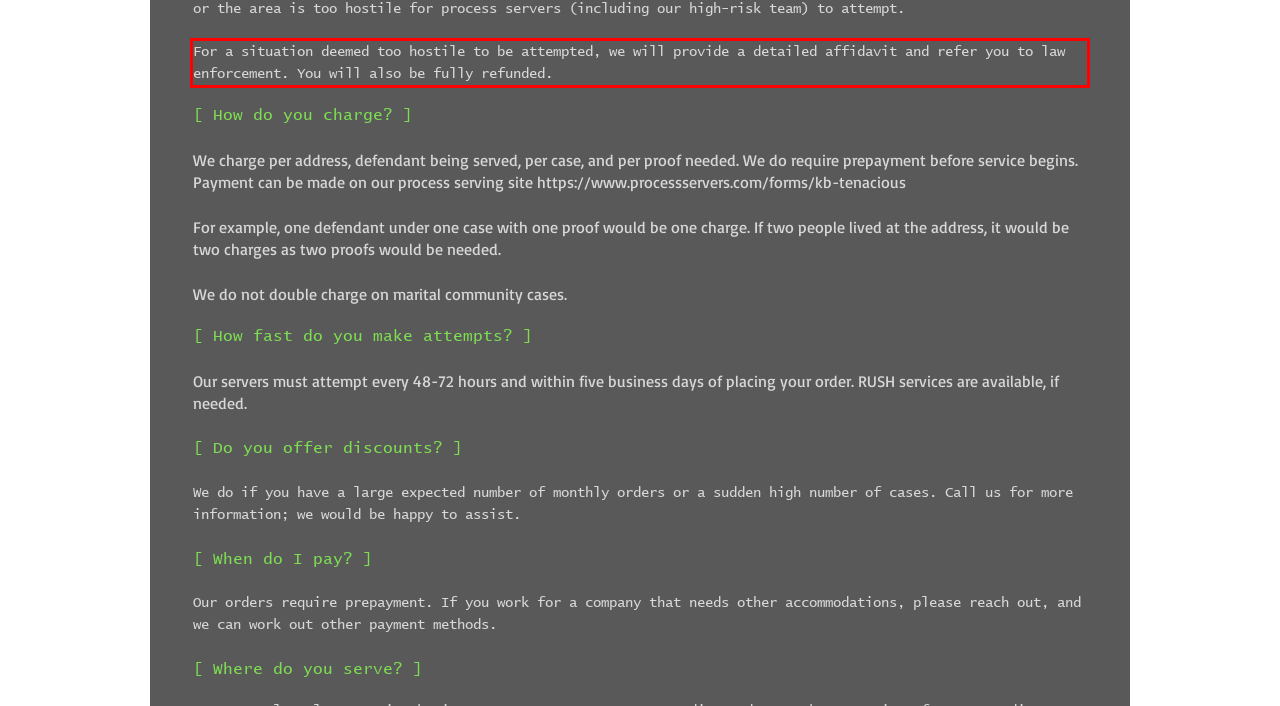You have a screenshot of a webpage, and there is a red bounding box around a UI element. Utilize OCR to extract the text within this red bounding box.

For a situation deemed too hostile to be attempted, we will provide a detailed affidavit and refer you to law enforcement. You will also be fully refunded.